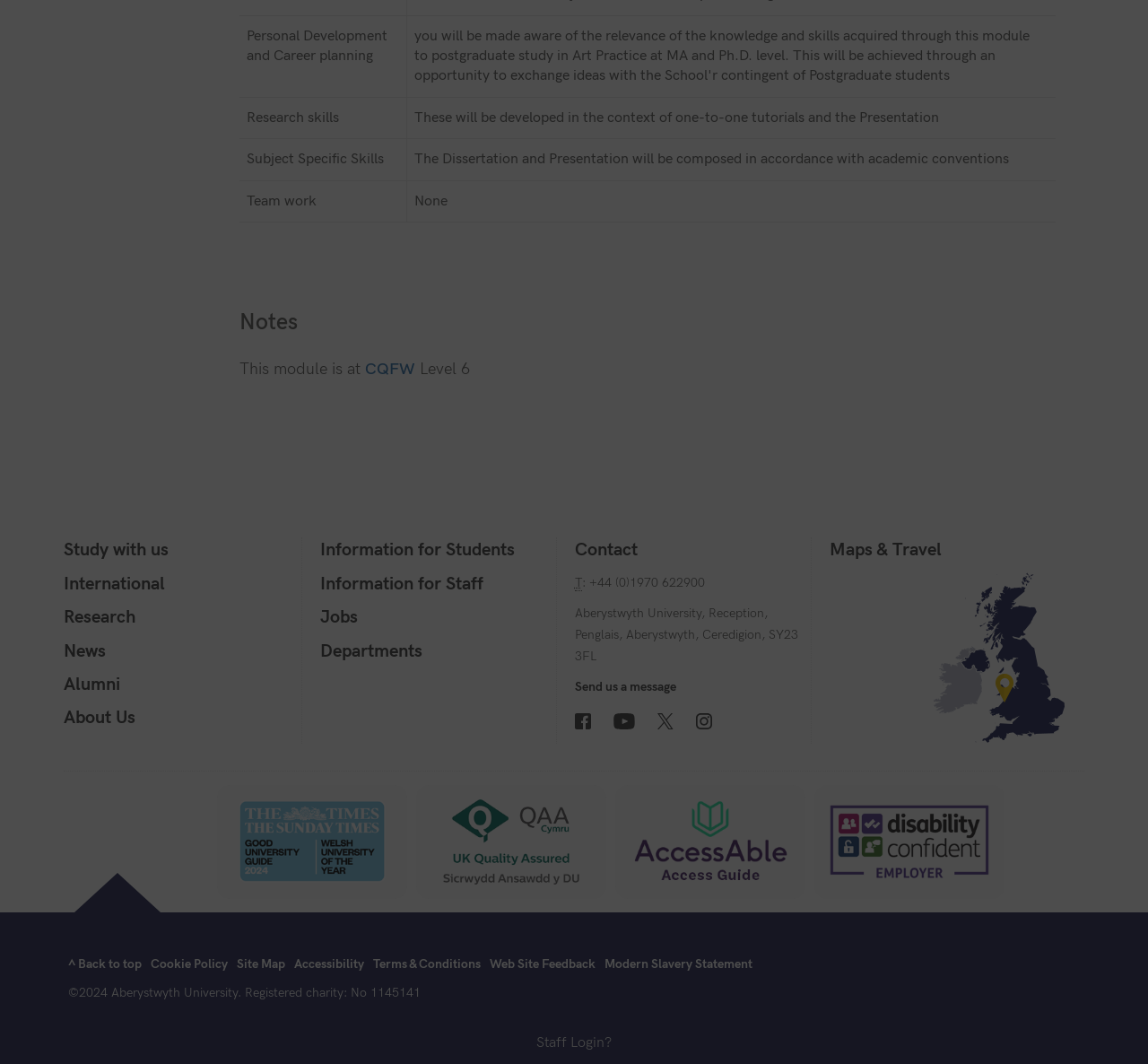What is the phone number of Aberystwyth University?
Can you give a detailed and elaborate answer to the question?

This answer can be obtained by looking at the static text ': +44 (0)1970 622900' next to the abbreviation 'Telephone'.